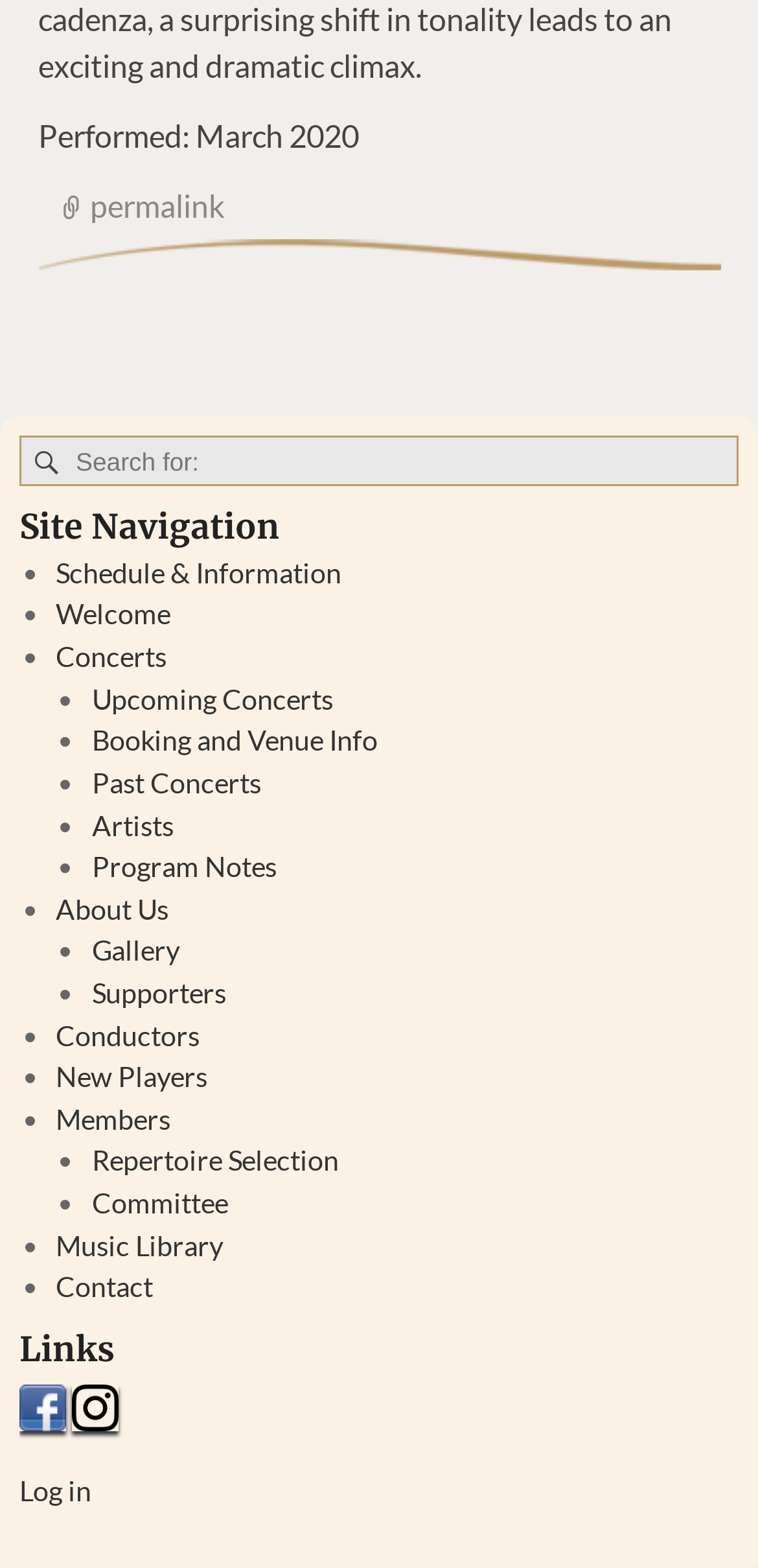Given the webpage screenshot, identify the bounding box of the UI element that matches this description: "Contact".

[0.074, 0.81, 0.202, 0.831]